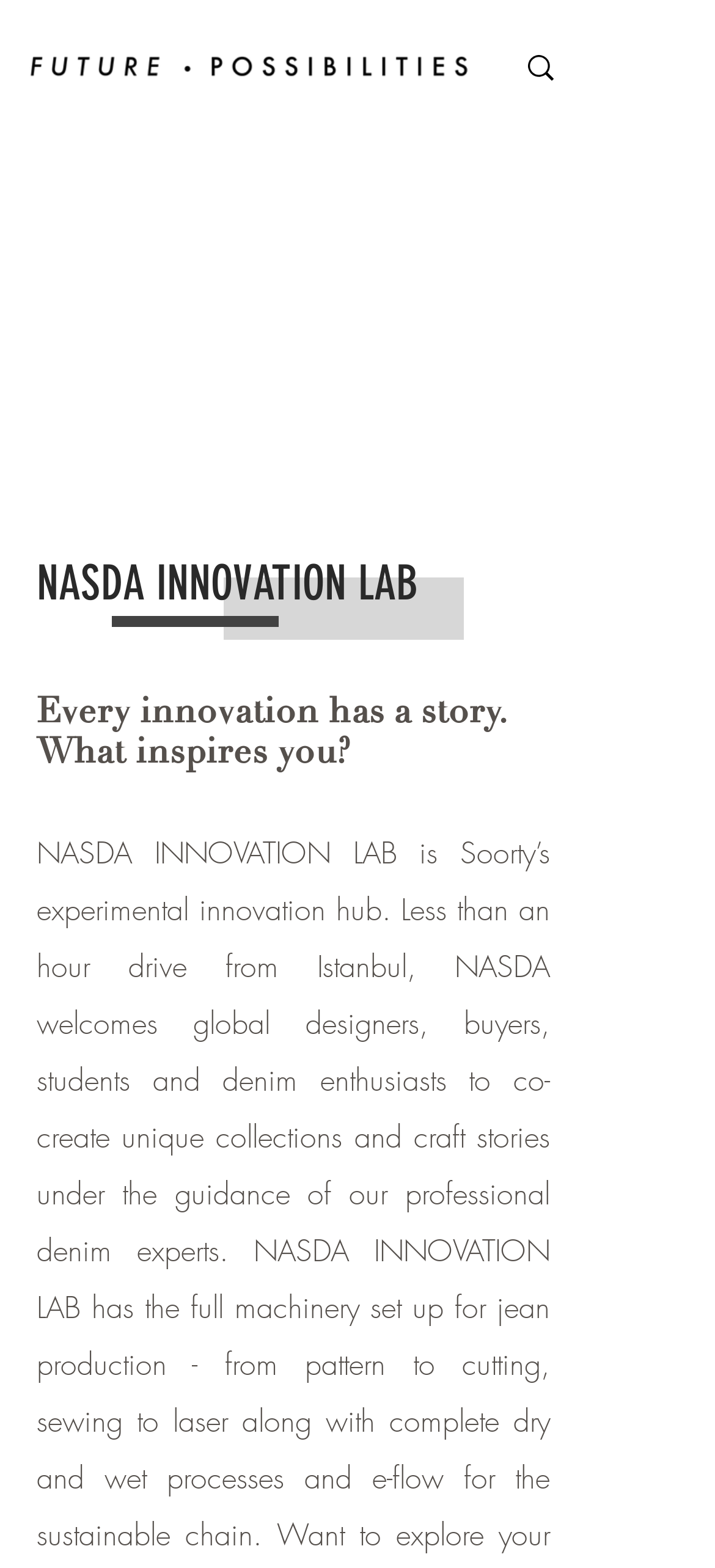Produce an elaborate caption capturing the essence of the webpage.

The webpage is about NASDA INNOVATION LAB, with a prominent logo at the top left corner, which is an image of 'fplogo-01.png'. To the right of the logo, there is a search bar with a small magnifying glass icon. Below the logo, there are two headings. The first heading, "NASDA INNOVATION LAB", is displayed prominently. The second heading, "Every innovation has a story. What inspires you?", is placed below the first one.